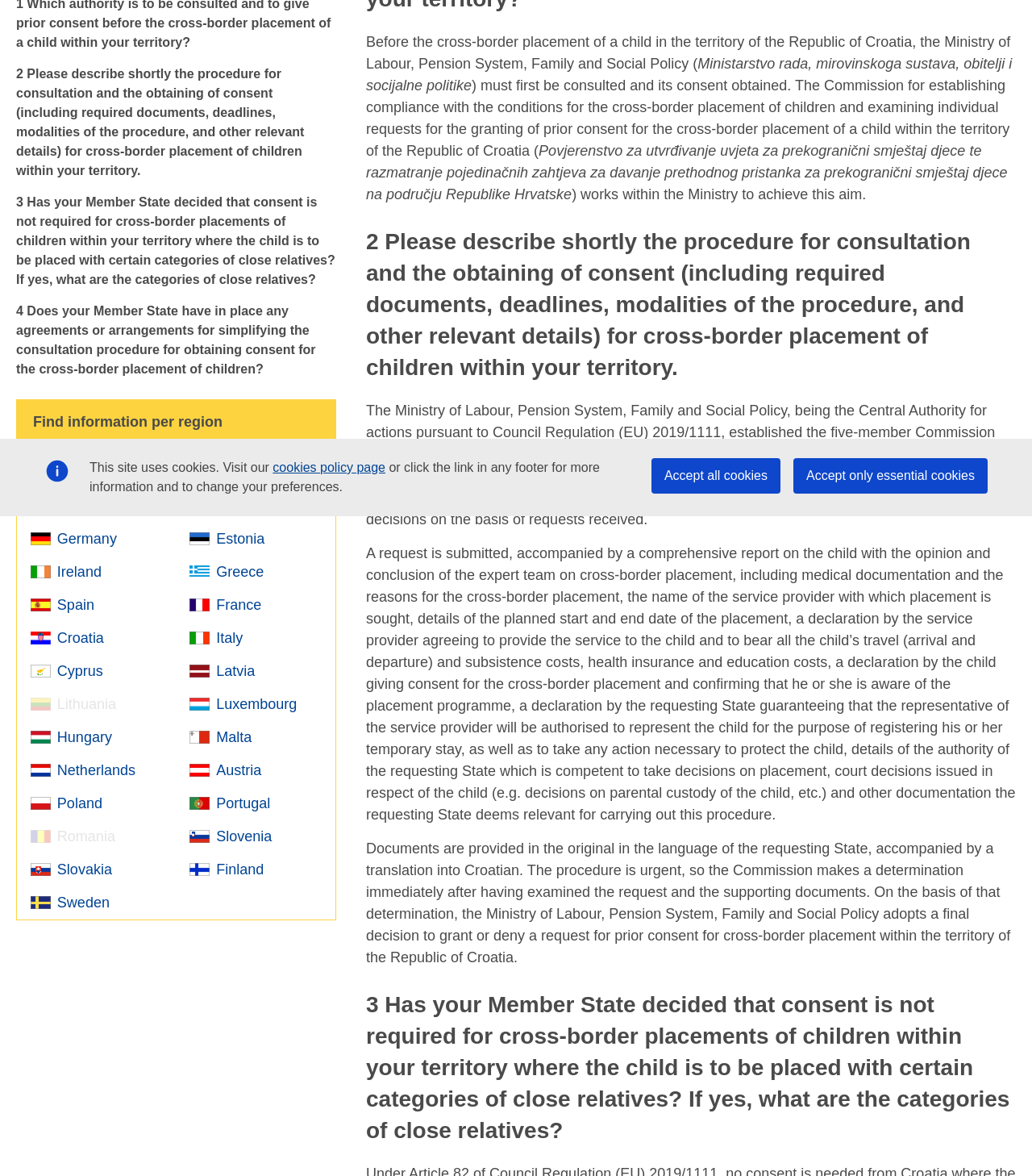Please find the bounding box coordinates in the format (top-left x, top-left y, bottom-right x, bottom-right y) for the given element description. Ensure the coordinates are floating point numbers between 0 and 1. Description: Greeceel

[0.178, 0.472, 0.317, 0.501]